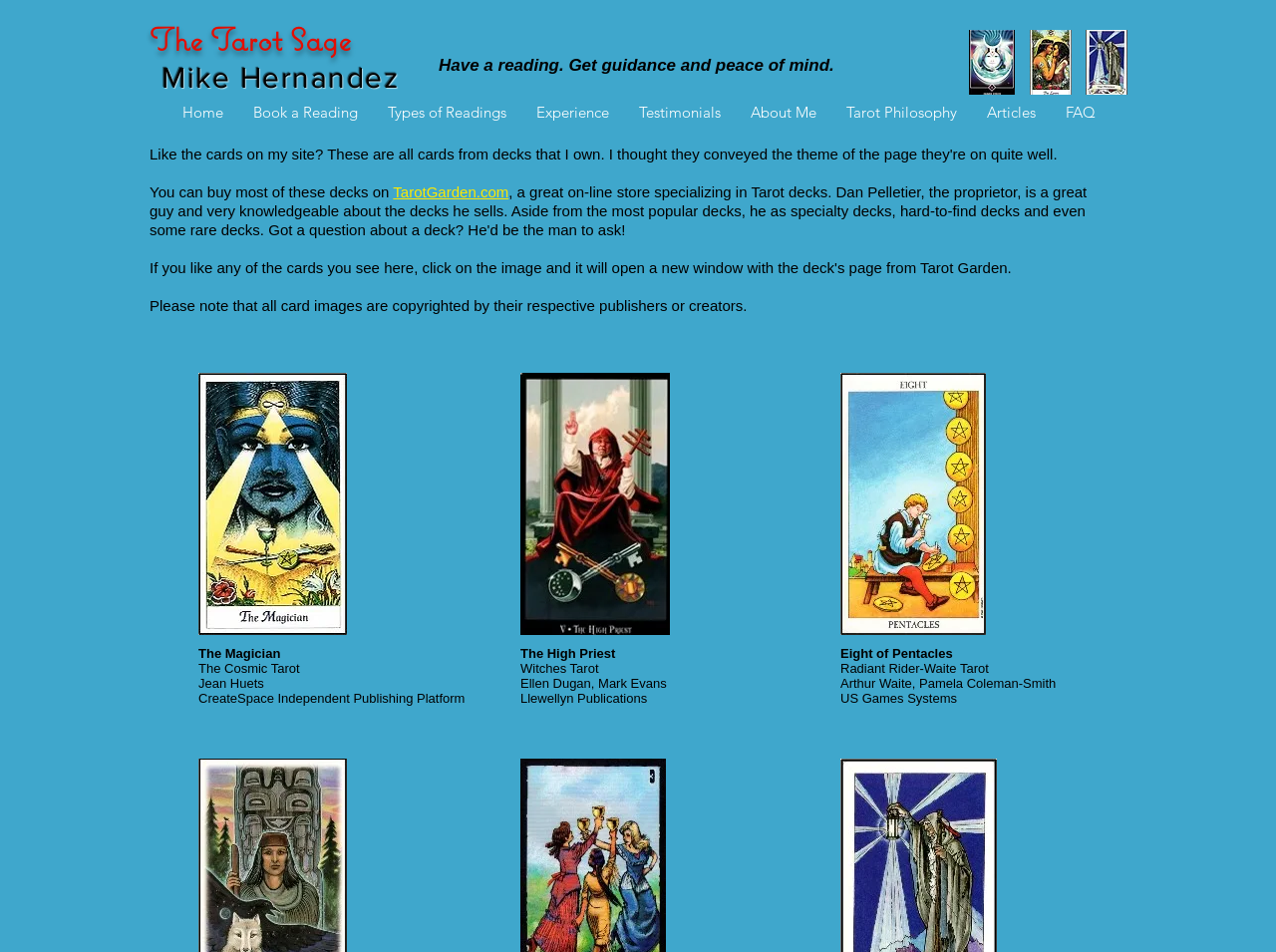Provide a comprehensive description of the webpage.

The webpage is about The Tarot Sage, a website offering tarot card readings and guidance. At the top, there is a heading with the name "Mike Hernandez" and a link to his profile. Below it, there is a larger heading with the website's name, "The Tarot Sage", and a link to the homepage.

On the left side, there is a navigation menu with links to various sections of the website, including "Home", "Book a Reading", "Types of Readings", "Experience", "Testimonials", "About Me", "Tarot Philosophy", "Articles", and "FAQ".

In the main content area, there is a heading that invites visitors to have a reading and get guidance and peace of mind. Below it, there are three identical links to "Psychic Tarot Readings | Mike Hernandez | Glendale", each accompanied by an image.

Further down, there are several sections showcasing different tarot decks, each with an image and descriptive text. The decks include "The Cosmic Tarot", "Witches Tarot", and "Radiant Rider-Waite Tarot". The text provides information about the deck's creators and publishers.

There are also three images with links to "Readings.jpg", "About Me - Edited.jpg", and "Experience.jpg", which appear to be related to Mike Hernandez's services and profile.

Throughout the page, there are several static text elements providing additional information and instructions, such as a note about buying tarot decks and a disclaimer about copyrighted images.